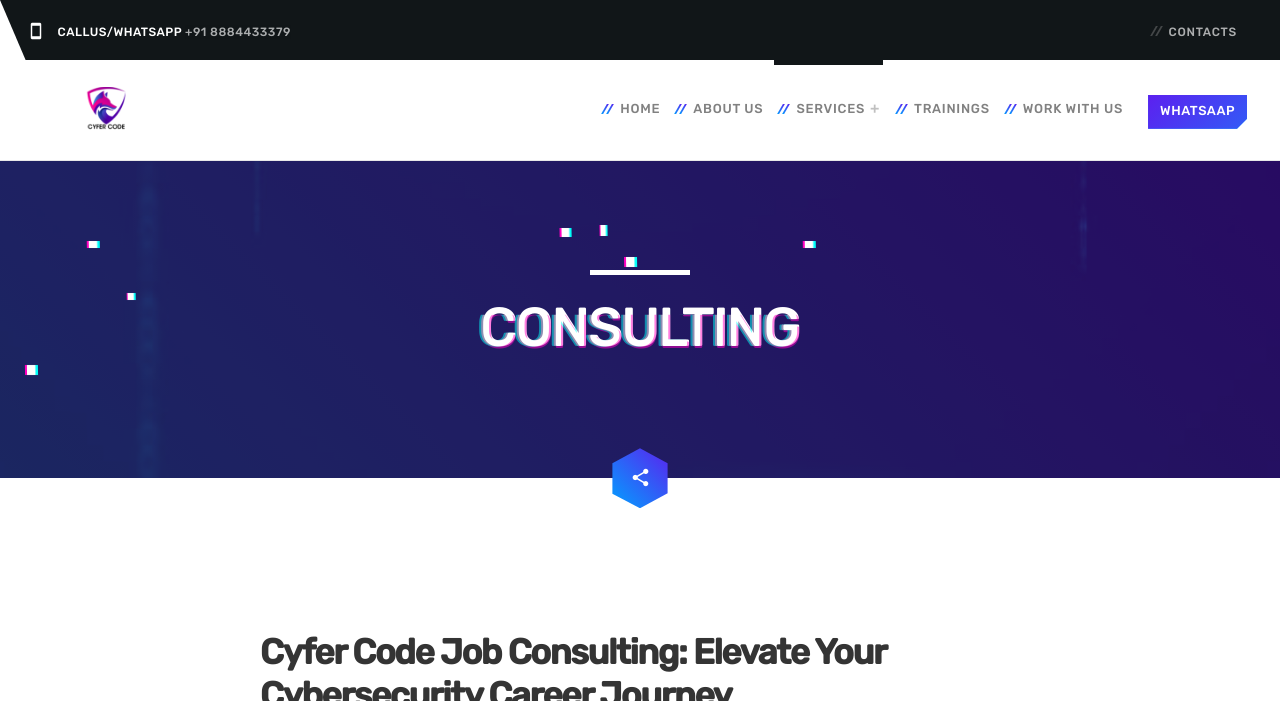Can you find the bounding box coordinates of the area I should click to execute the following instruction: "Go to CONTACTS"?

[0.897, 0.036, 0.979, 0.056]